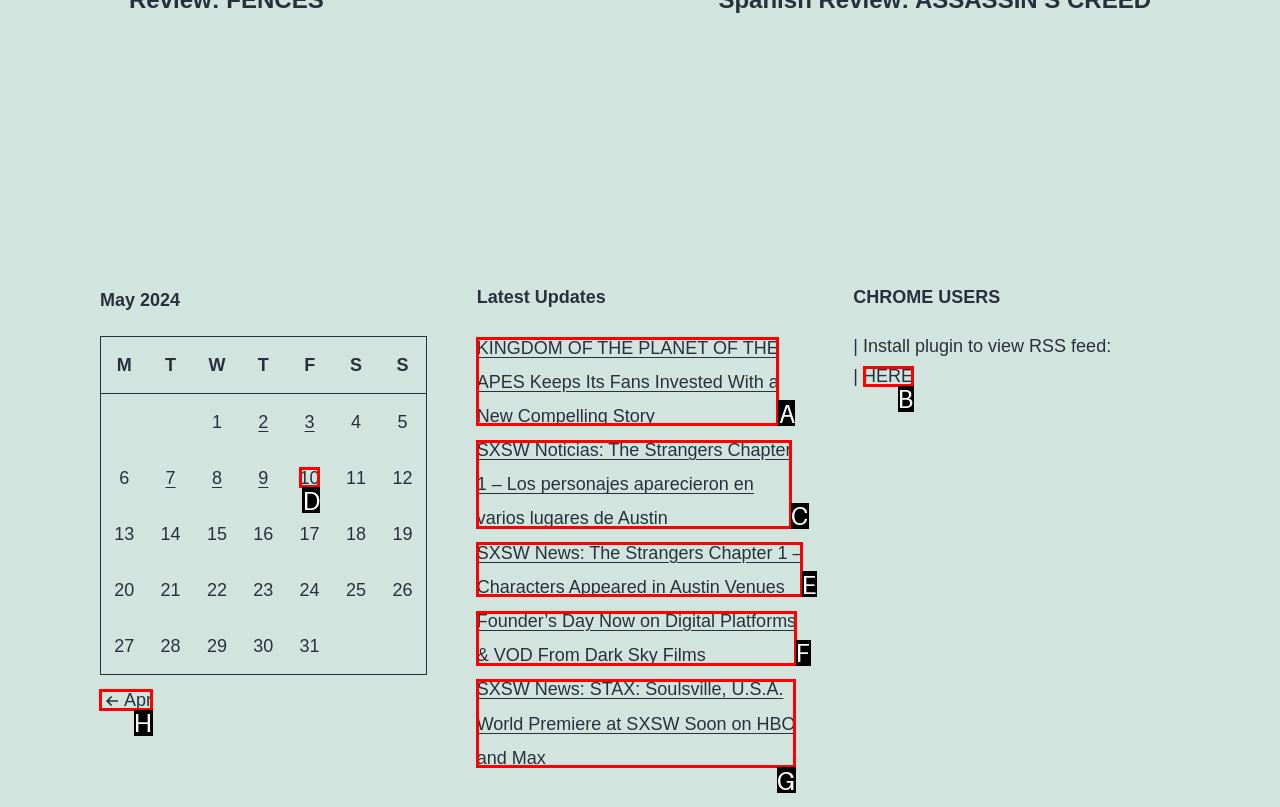Pick the right letter to click to achieve the task: Go to previous month
Answer with the letter of the correct option directly.

H